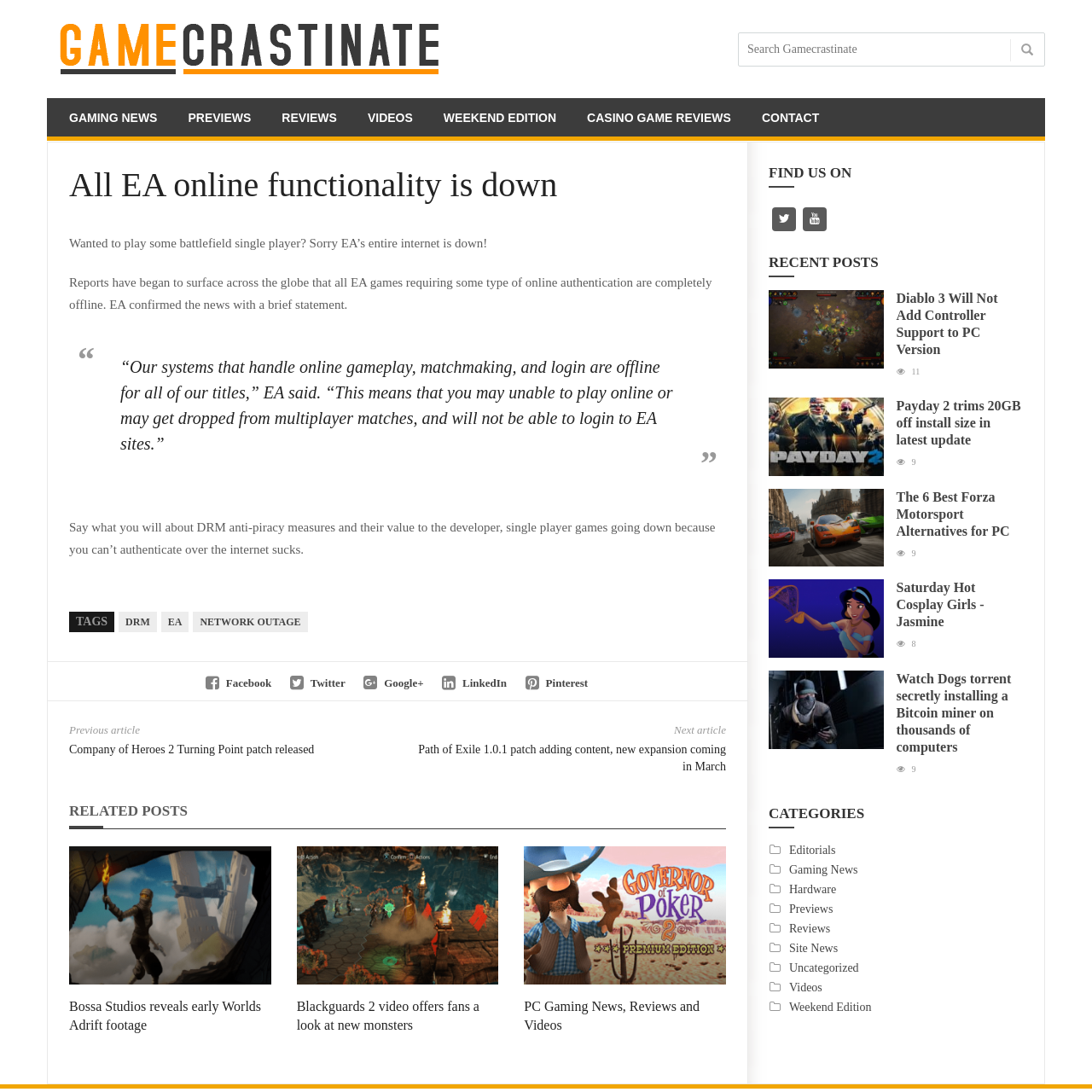Please identify the bounding box coordinates of the region to click in order to complete the task: "Check out the RELATED POSTS". The coordinates must be four float numbers between 0 and 1, specified as [left, top, right, bottom].

[0.063, 0.733, 0.665, 0.759]